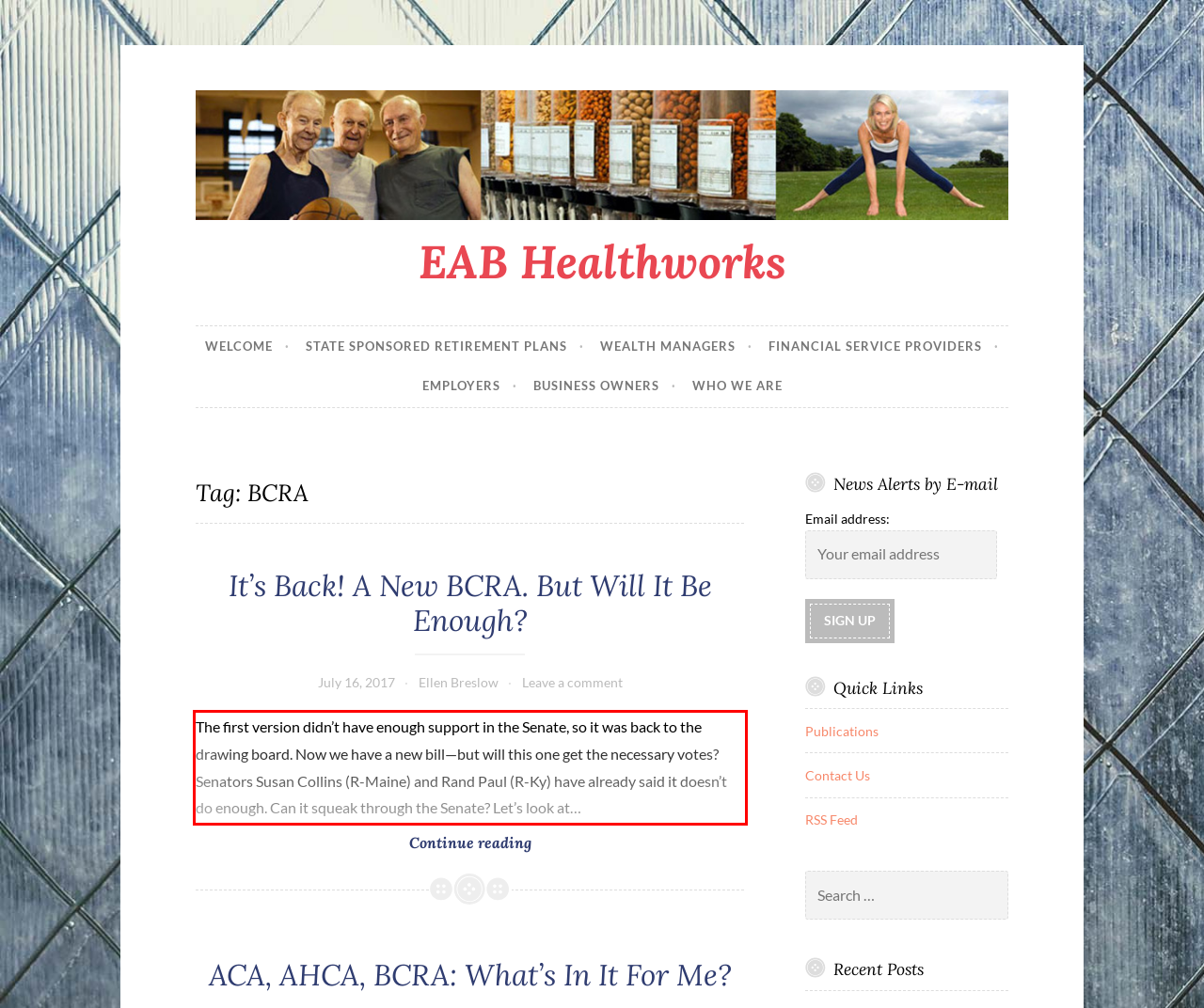Look at the screenshot of the webpage, locate the red rectangle bounding box, and generate the text content that it contains.

The first version didn’t have enough support in the Senate, so it was back to the drawing board. Now we have a new bill—but will this one get the necessary votes? Senators Susan Collins (R-Maine) and Rand Paul (R-Ky) have already said it doesn’t do enough. Can it squeak through the Senate? Let’s look at… Continue reading It’s Back! A New BCRA. But Will It Be Enough?